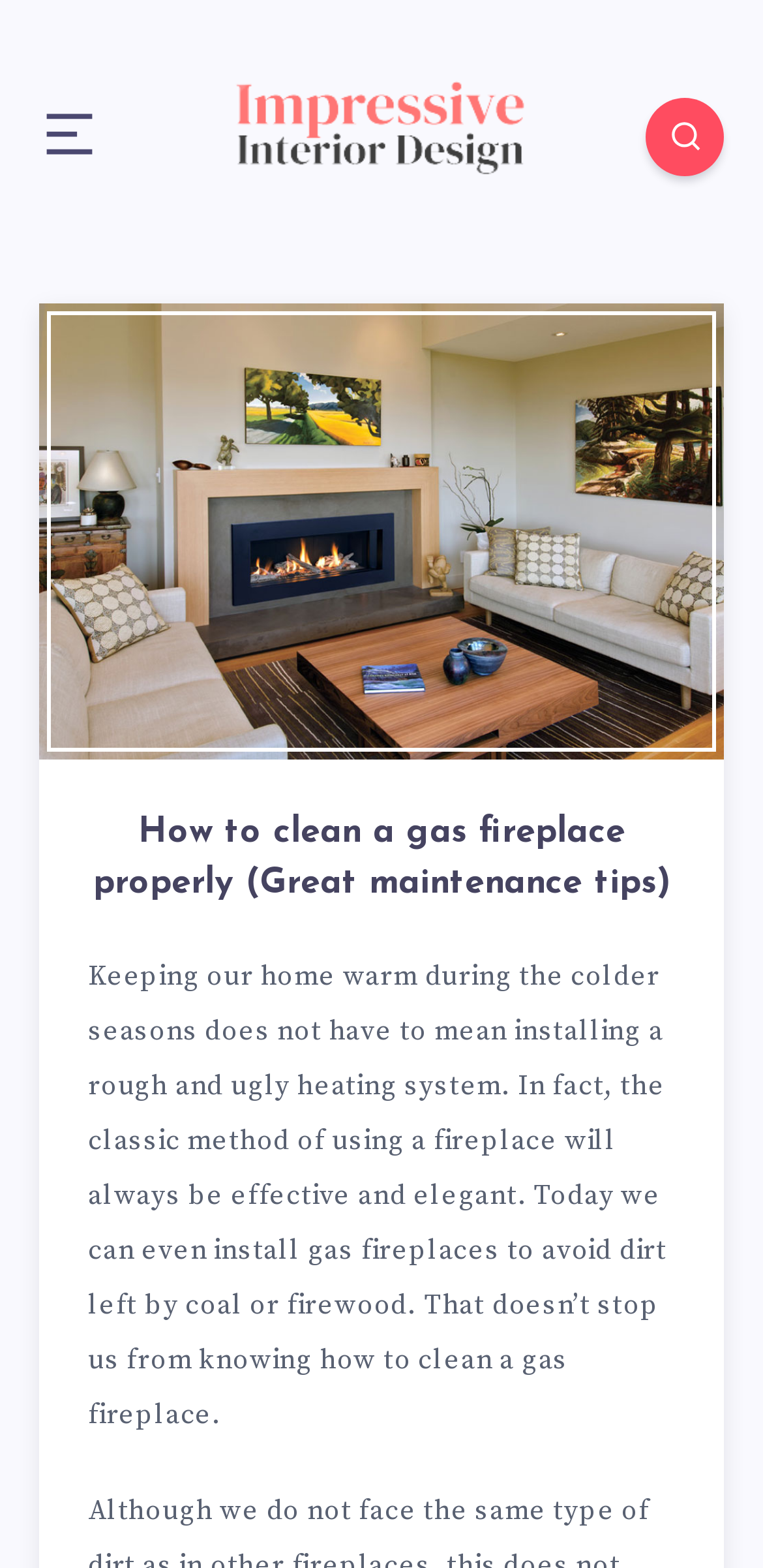Give a comprehensive overview of the webpage, including key elements.

The webpage is about cleaning a gas fireplace, with a focus on proper maintenance tips. At the top left, there is a small button with an image next to it. Below this, there is a link to "Impressive Interior Design" with an accompanying image that takes up a significant portion of the top section of the page. 

On the right side of the page, near the top, there is another link with a small image next to it. Below this, there is a header section that spans most of the width of the page. Within this section, there is a heading that repeats the title of the page, "How to clean a gas fireplace properly (Great maintenance tips)". 

Below the heading, there is a block of text that discusses the benefits of using a gas fireplace, including avoiding dirt and mess from coal or firewood. At the bottom right of the page, there is a button with an icon. Overall, the page has a simple layout with a focus on providing information about cleaning and maintaining a gas fireplace.